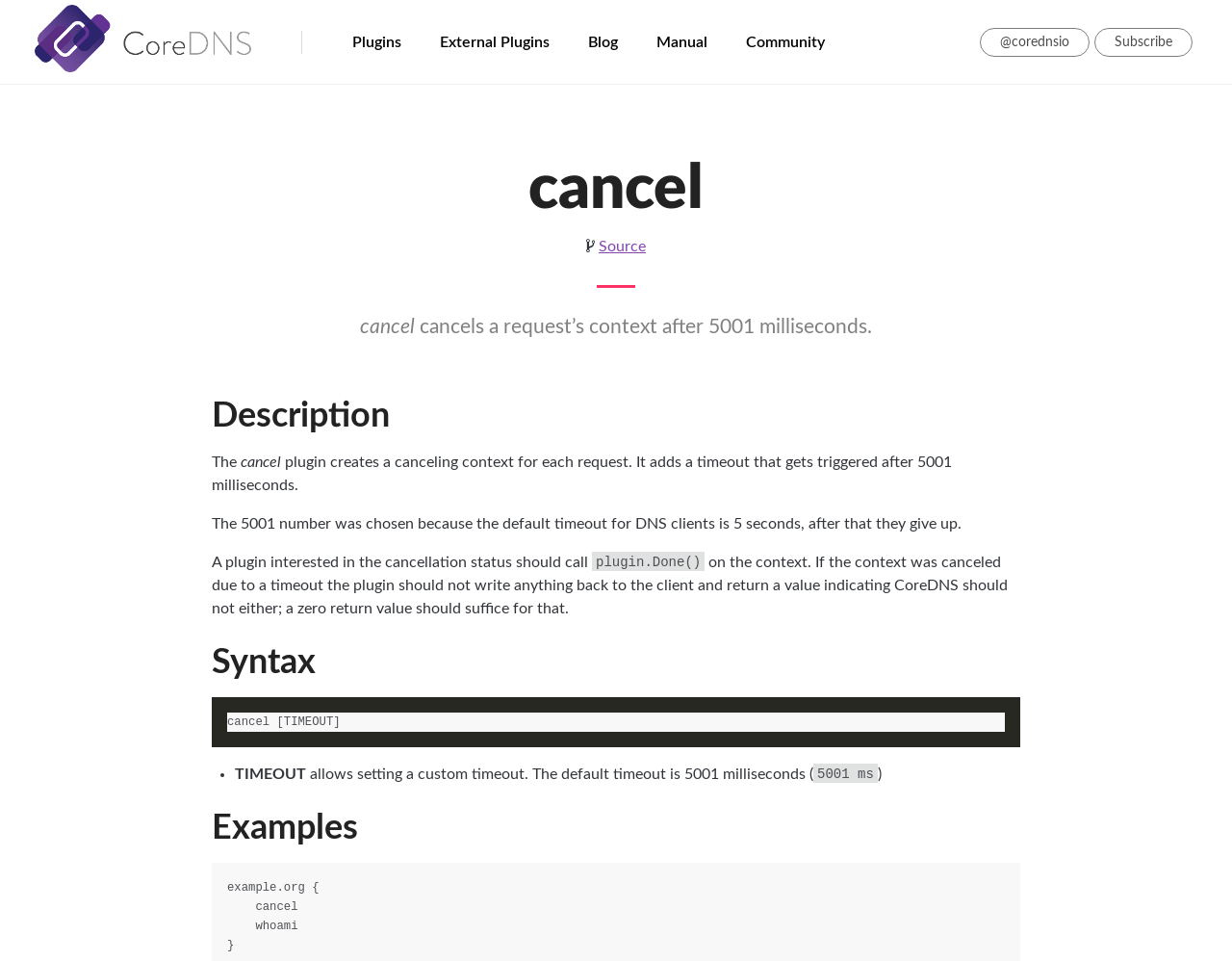Locate the bounding box coordinates of the item that should be clicked to fulfill the instruction: "Follow the link 'Kat | Travel Agent & Solo Traveler'".

None